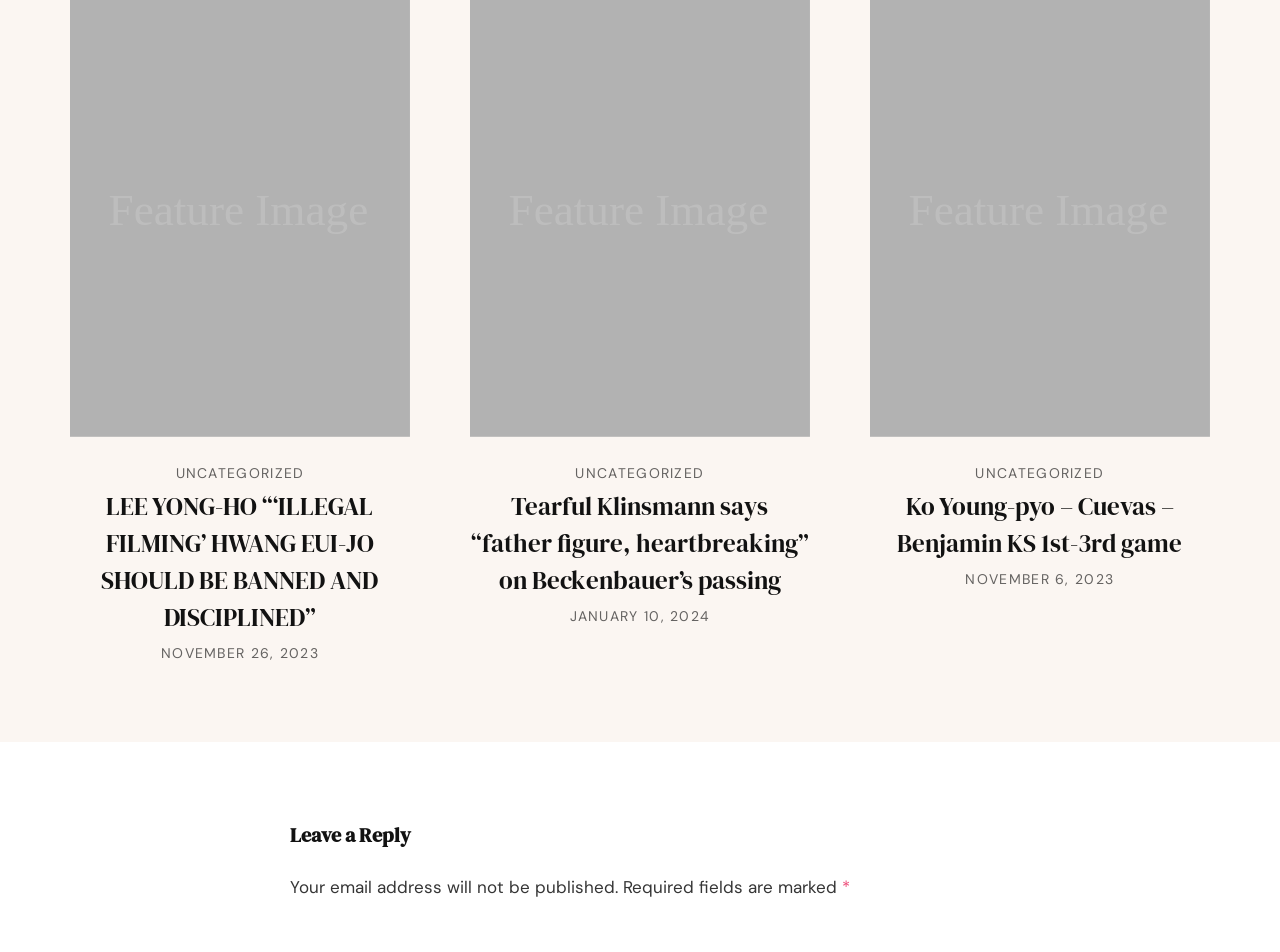Please specify the bounding box coordinates of the region to click in order to perform the following instruction: "Click on 'Ko Young-pyo – Cuevas – Benjamin KS 1st-3rd game'".

[0.701, 0.513, 0.924, 0.588]